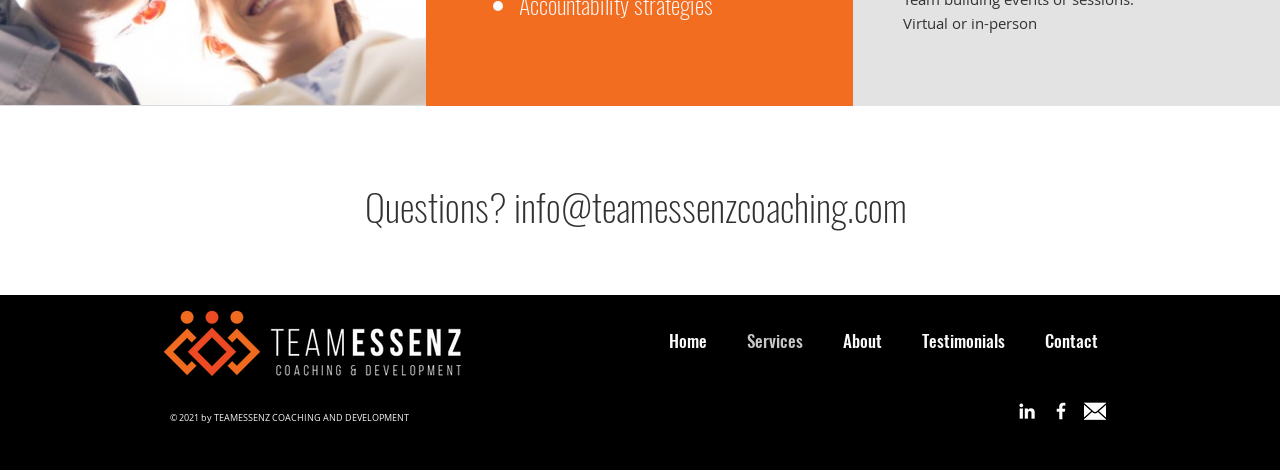What is the logo image file name?
Examine the webpage screenshot and provide an in-depth answer to the question.

I found the logo image file name 'te_logosRBrevtype-01.png' in the contentinfo section, which is likely to be the logo of the company.